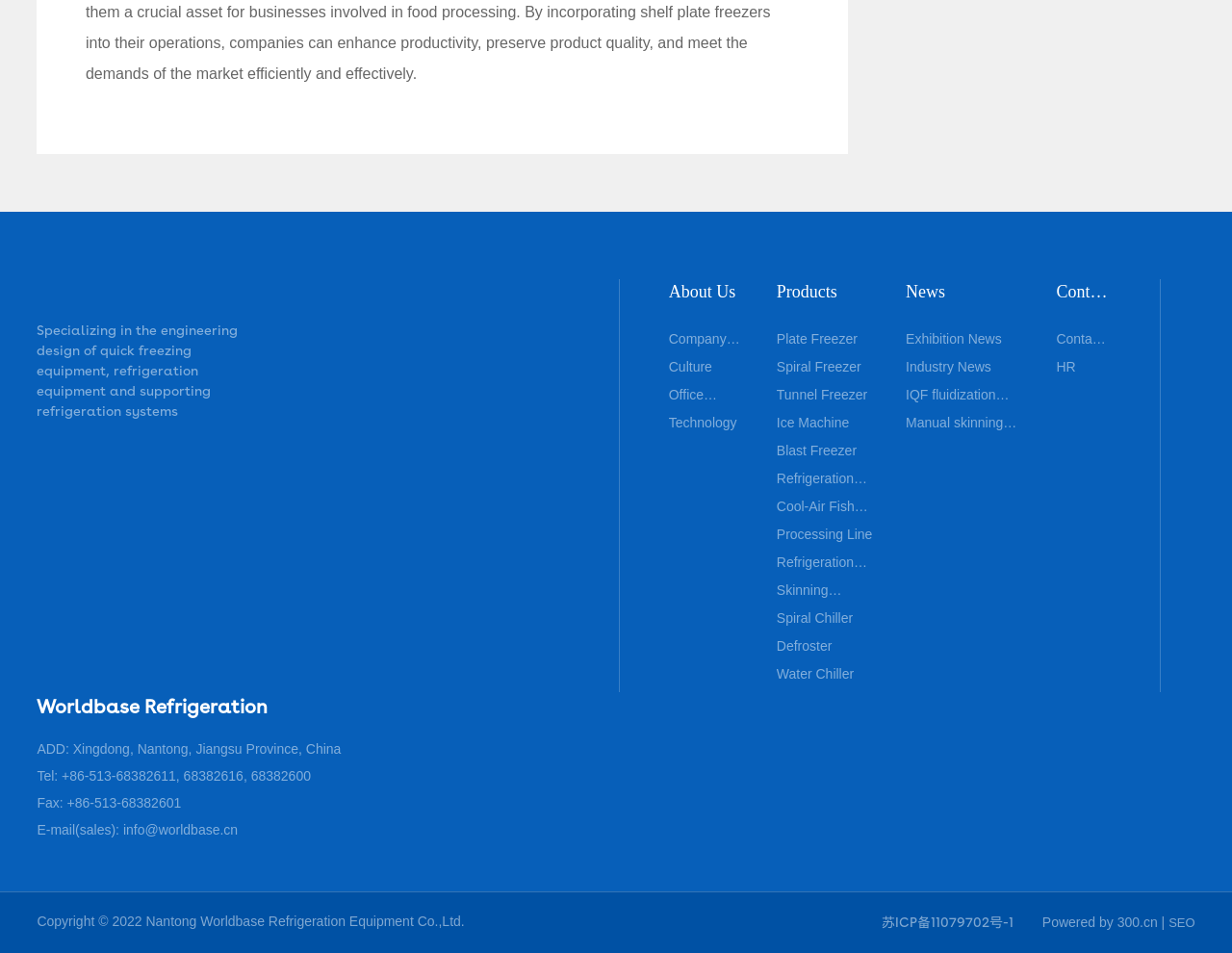Locate the bounding box coordinates of the element that should be clicked to fulfill the instruction: "Contact Us".

[0.857, 0.293, 0.901, 0.32]